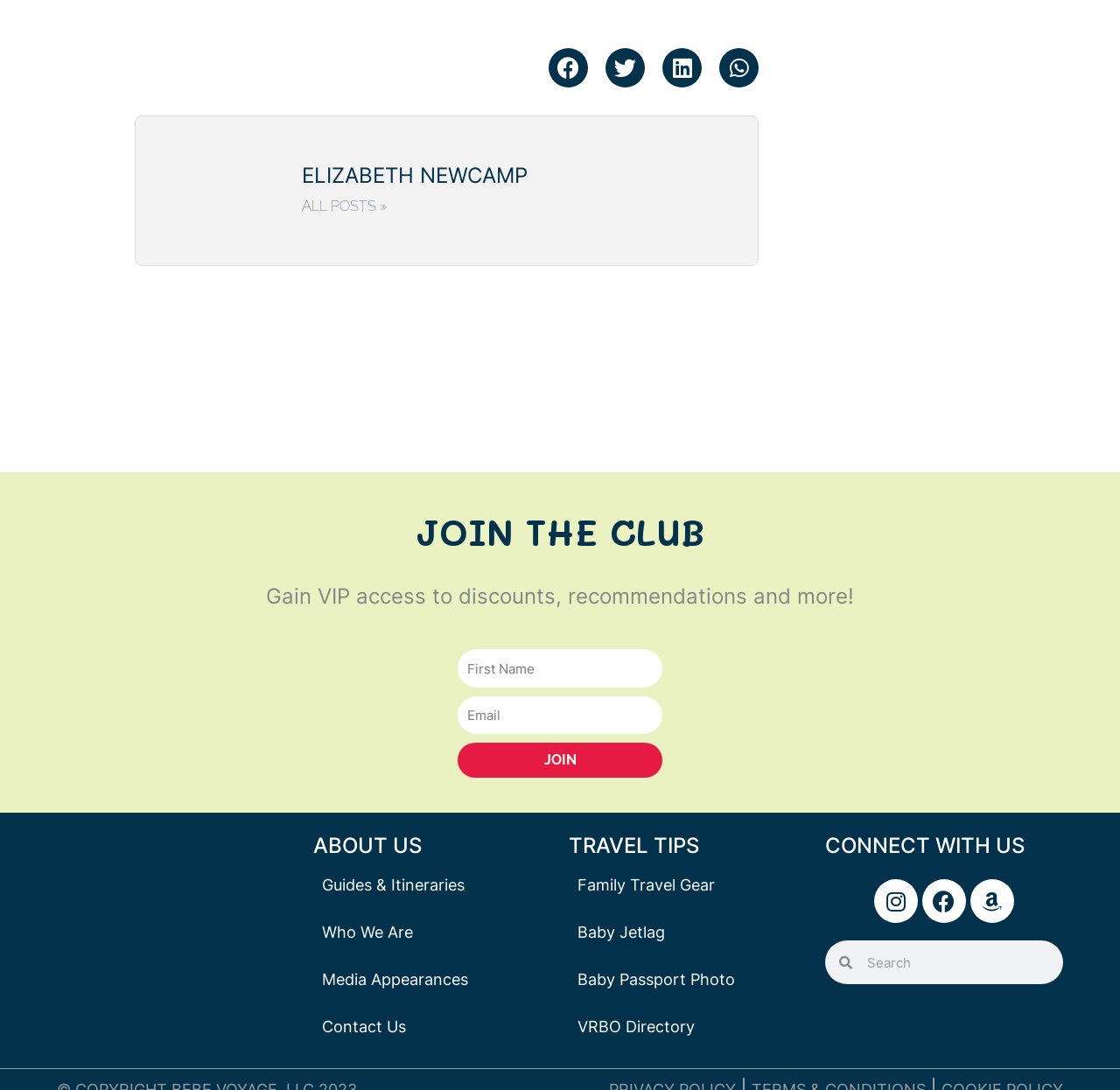Refer to the image and provide an in-depth answer to the question: 
What are the social media platforms listed?

The social media platforms are listed in the 'CONNECT WITH US' section, with links to Instagram, Facebook, and Amazon, each with an icon representing the respective platform.